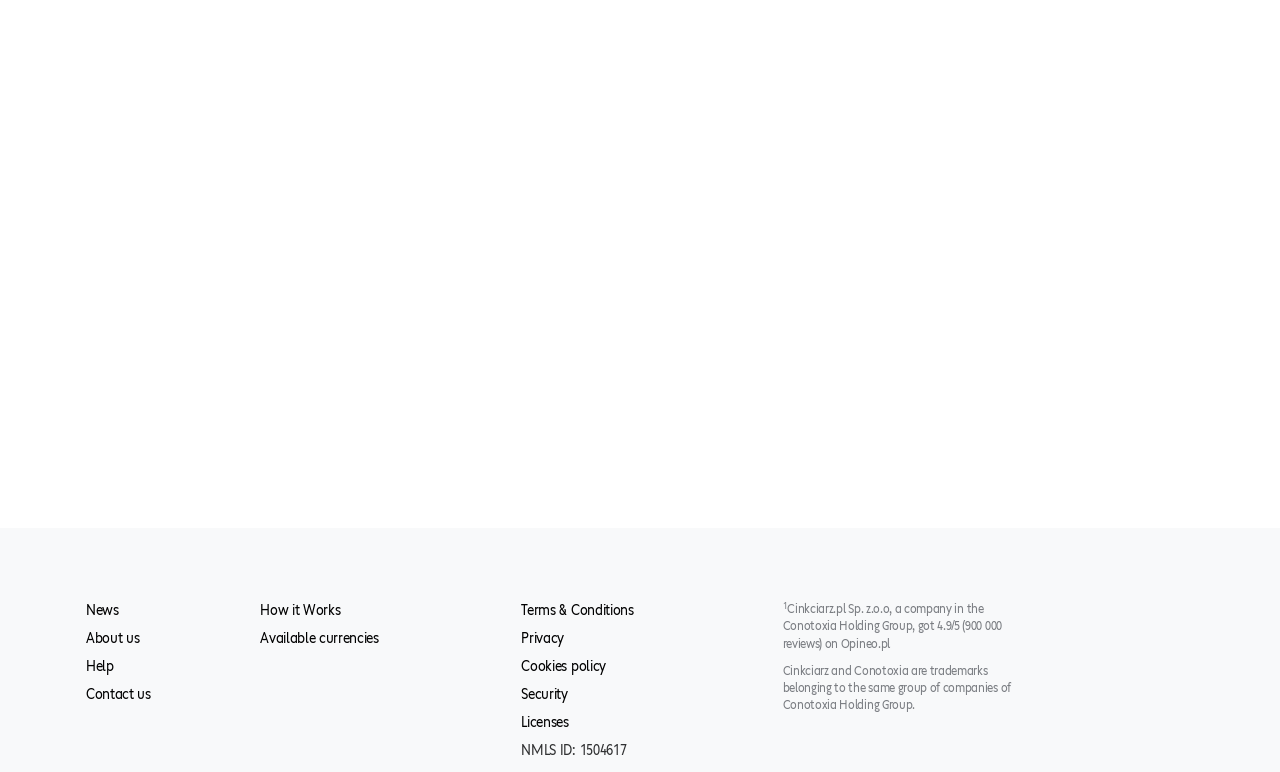Respond to the question below with a single word or phrase:
What is the purpose of this webpage?

To provide exchange rates